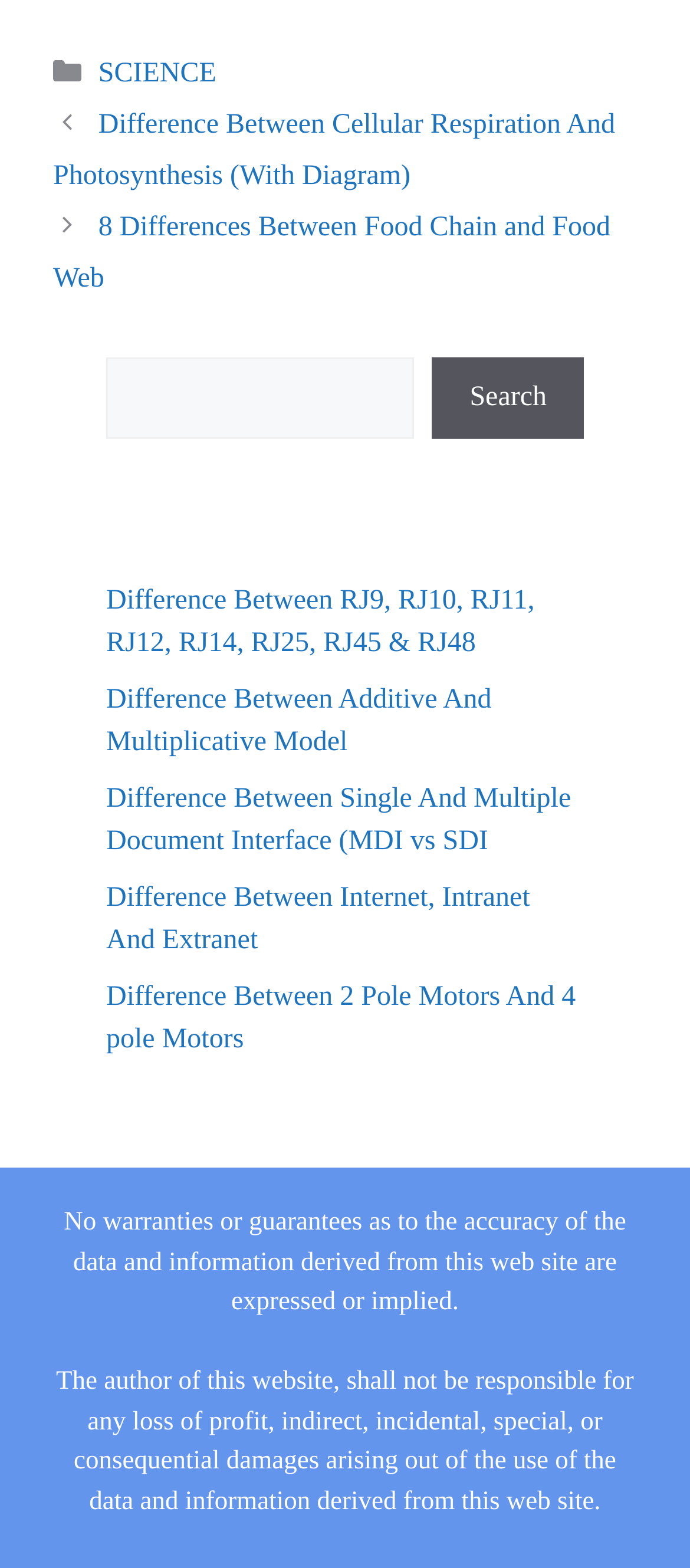What is the main content of the webpage?
Provide a detailed and well-explained answer to the question.

The main content of the webpage consists of various posts and links, categorized under different sections, including the footer section, navigation section, and complementary sections, which provide information on different topics.